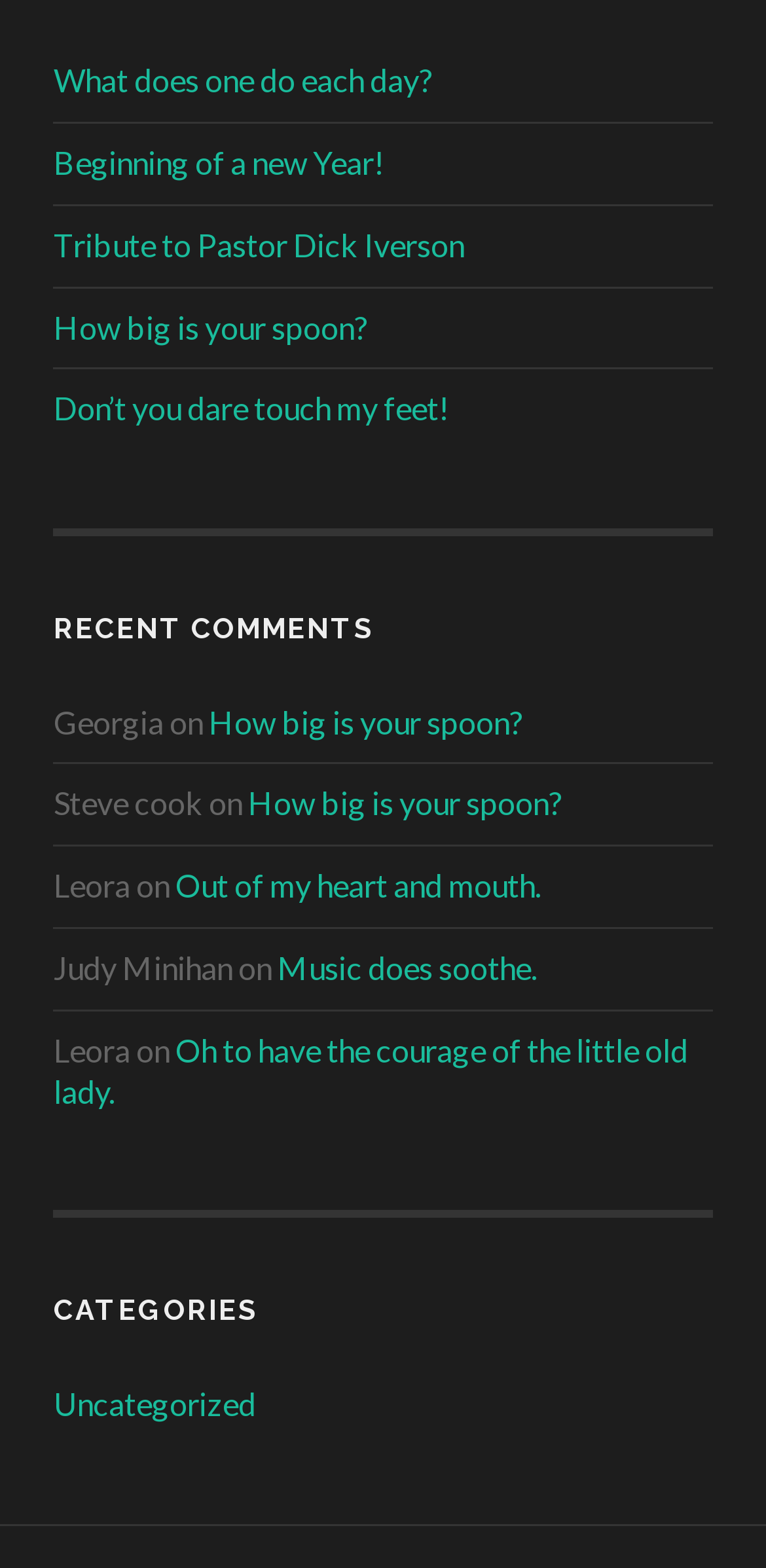Provide the bounding box coordinates for the area that should be clicked to complete the instruction: "Go to เว็บตรง".

None